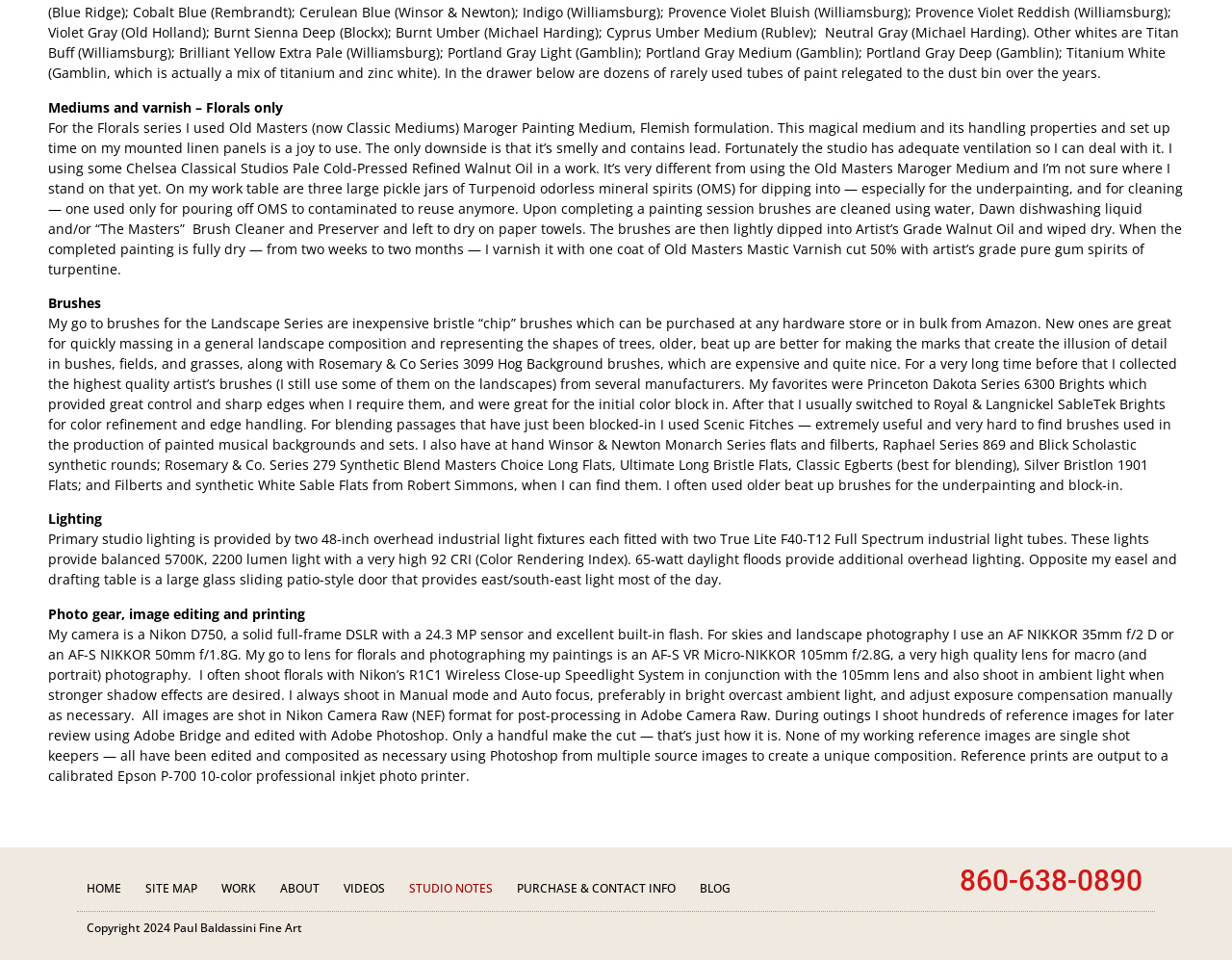Please find the bounding box coordinates of the section that needs to be clicked to achieve this instruction: "Click STUDIO NOTES".

[0.332, 0.903, 0.4, 0.949]